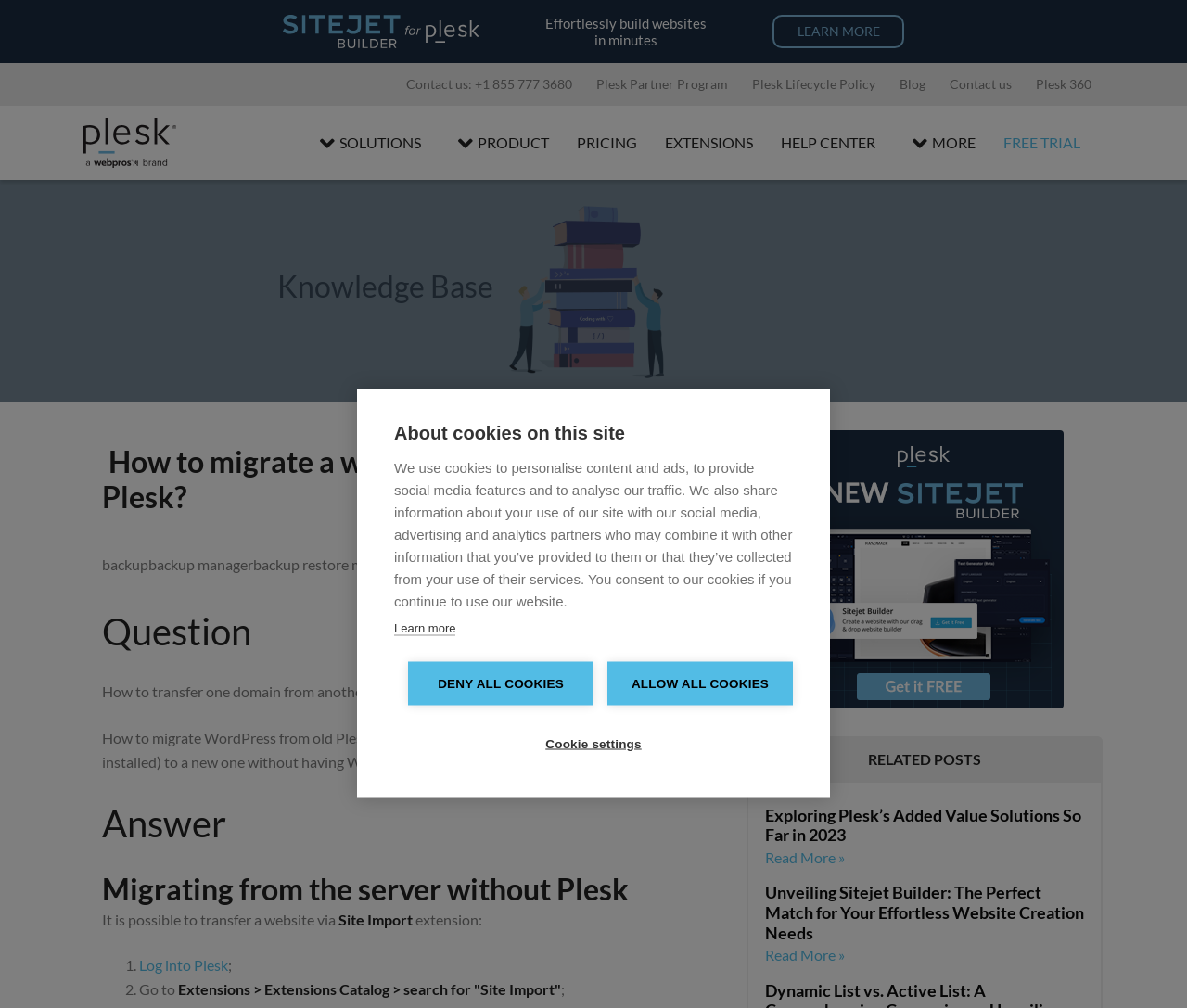Look at the image and answer the question in detail:
What is the logo displayed at the top left corner?

The logo is displayed at the top left corner of the webpage, and it is identified as 'SiteJet Builder for Plesk logo' based on the image description.